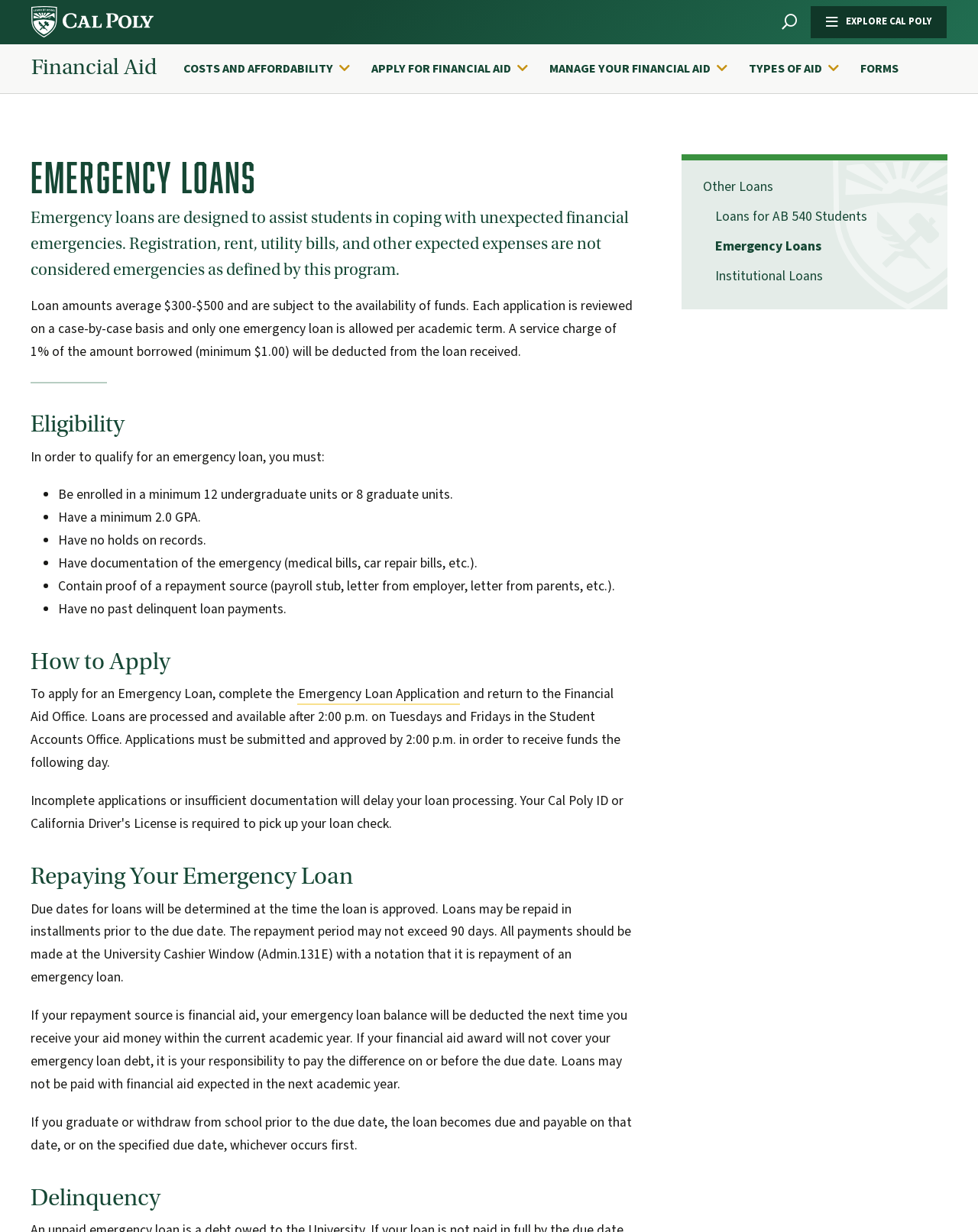What is the purpose of emergency loans?
Refer to the image and provide a concise answer in one word or phrase.

Assist students with unexpected financial emergencies